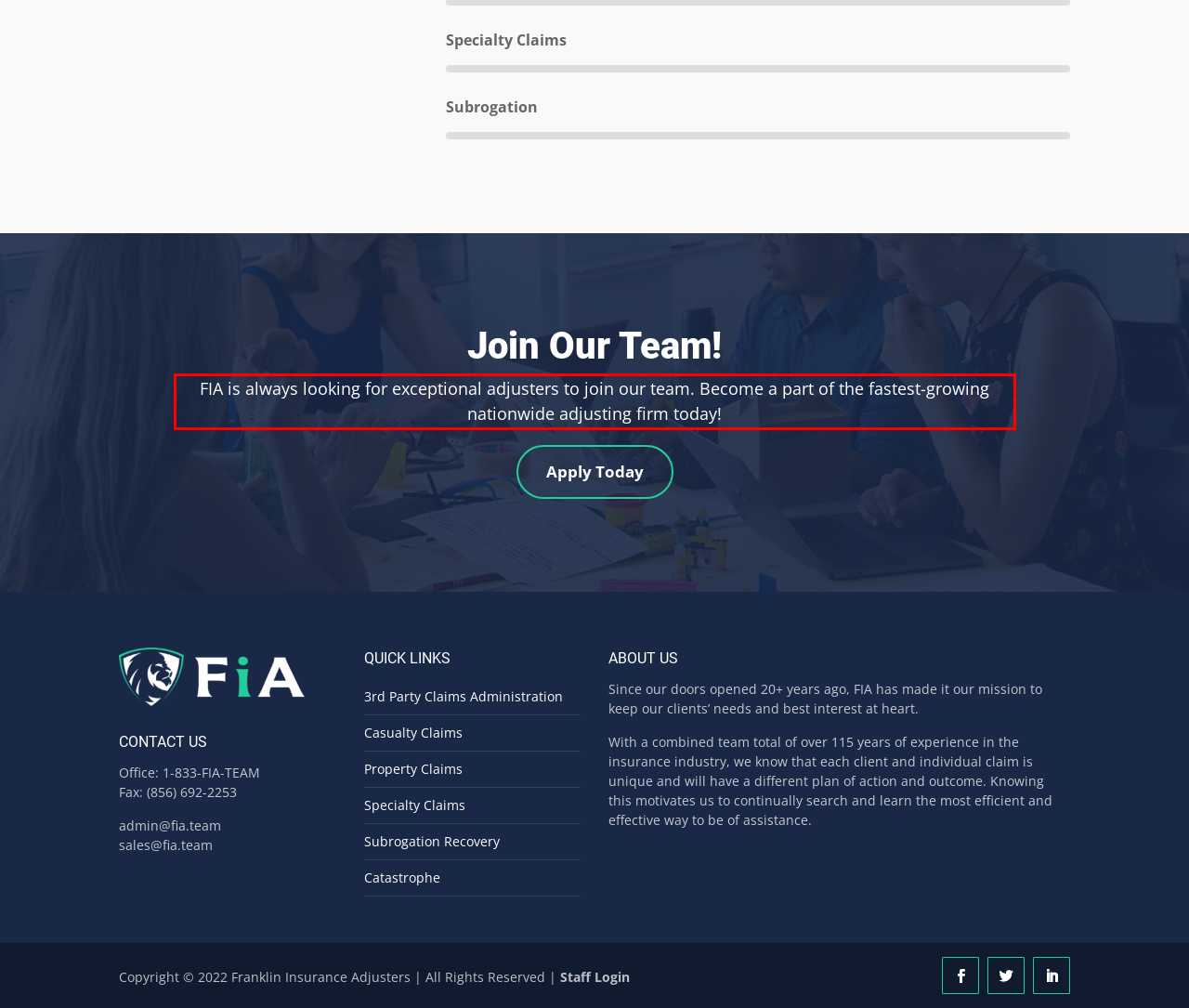Please perform OCR on the text content within the red bounding box that is highlighted in the provided webpage screenshot.

FIA is always looking for exceptional adjusters to join our team. Become a part of the fastest-growing nationwide adjusting firm today!